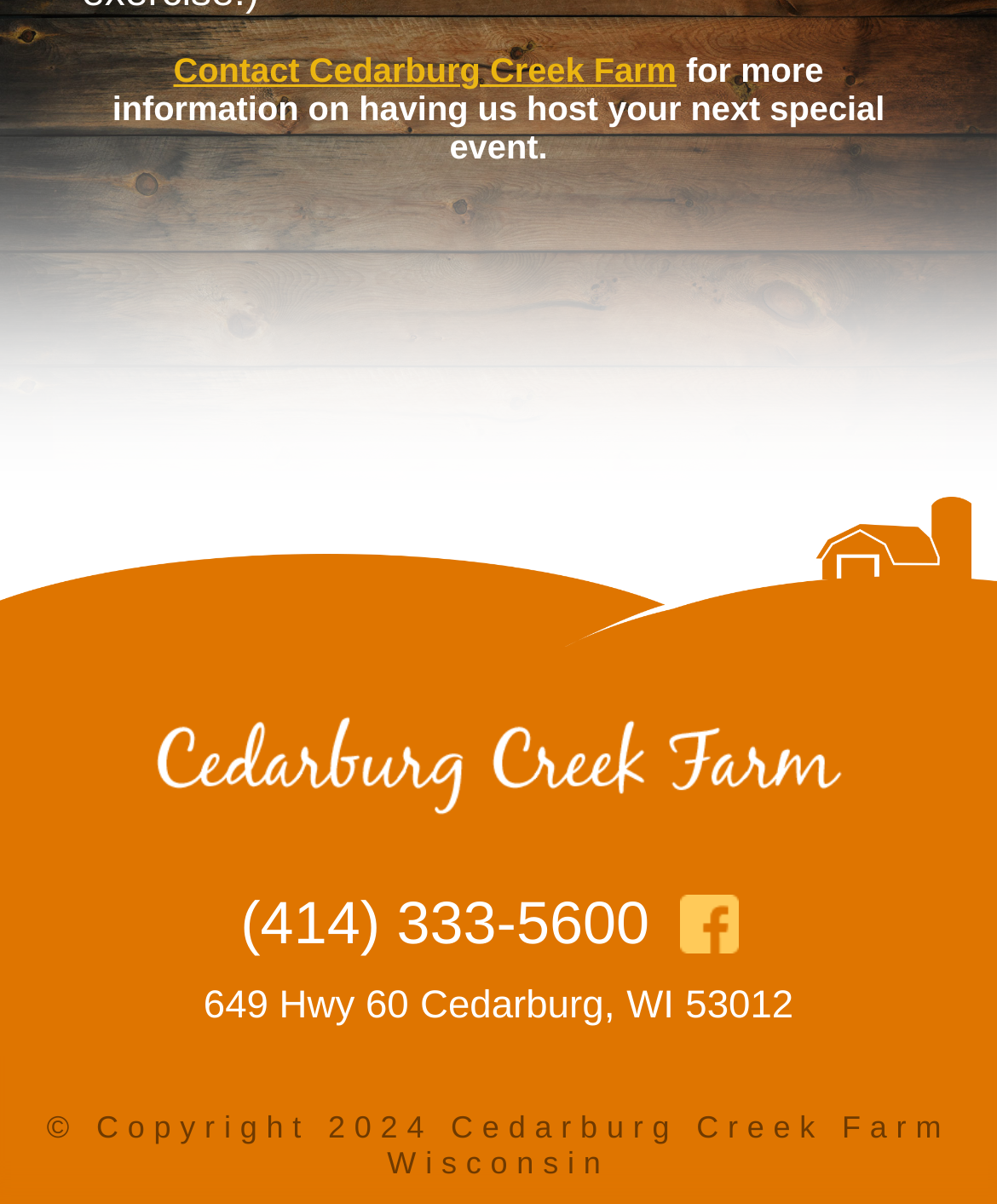What is the address of Cedarburg Creek Farm?
Give a single word or phrase as your answer by examining the image.

649 Hwy 60 Cedarburg, WI 53012